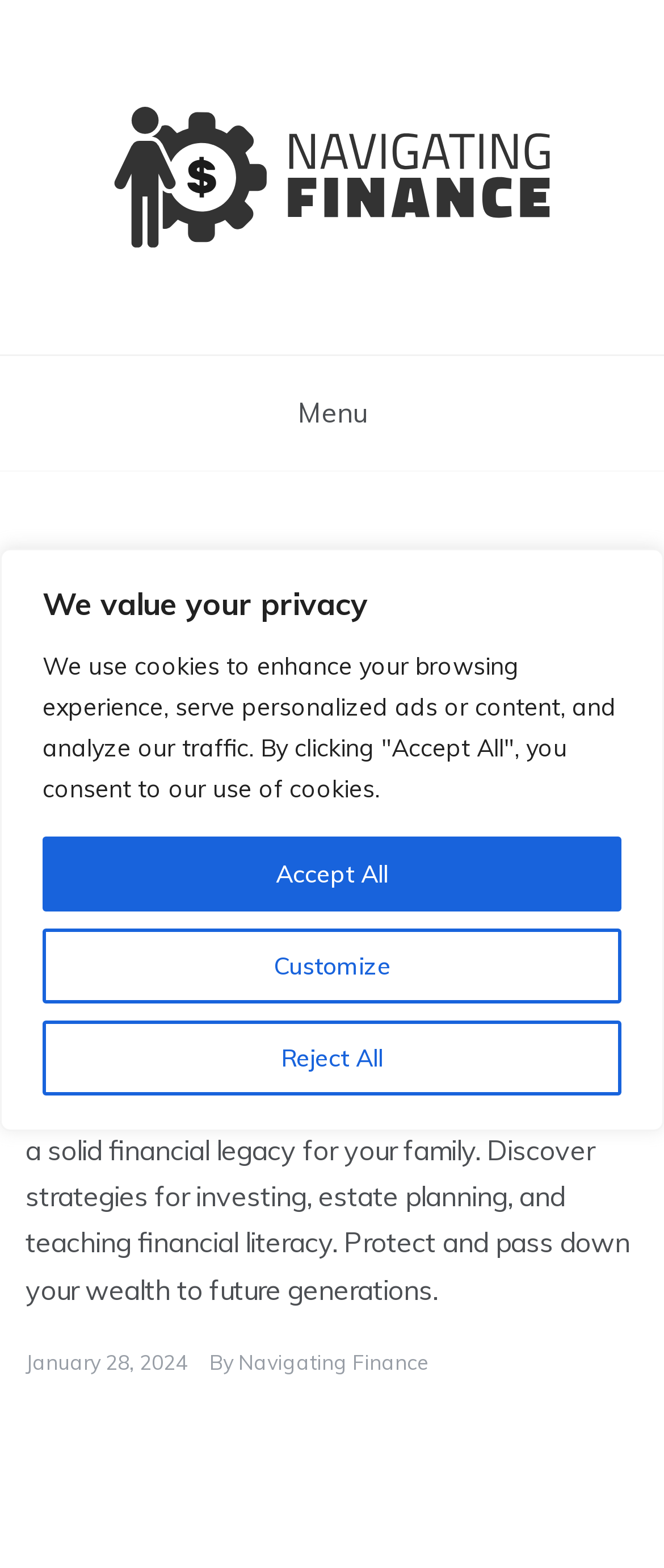Extract the main heading text from the webpage.

Navigate Your Finances | Expert Tips for Financial Success